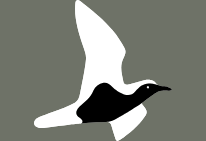Provide a thorough description of the contents of the image.

The image prominently features a stylized representation of a wader bird, likely a tattler, which reflects the theme of avian migration discussed on the associated webpage. This visual serves as an engaging focal point for the article titled "Tattlers now in Russia," part of the Victorian Wader Study Group's updates. The artwork captures the essence of birdwatching and the study of migratory patterns, illustrating the journeys of these birds as they travel across vast distances to reach their breeding sites. The intricate design emphasizes the bird's features while evoking a sense of movement and freedom, aligning with the narrative of the migration events from the East Asian coasts to various locations in Russia. The piece not only complements the informative content but also enhances the overall appeal of the article, inviting readers to explore the fascinating world of wader species and their remarkable long-distance travels.